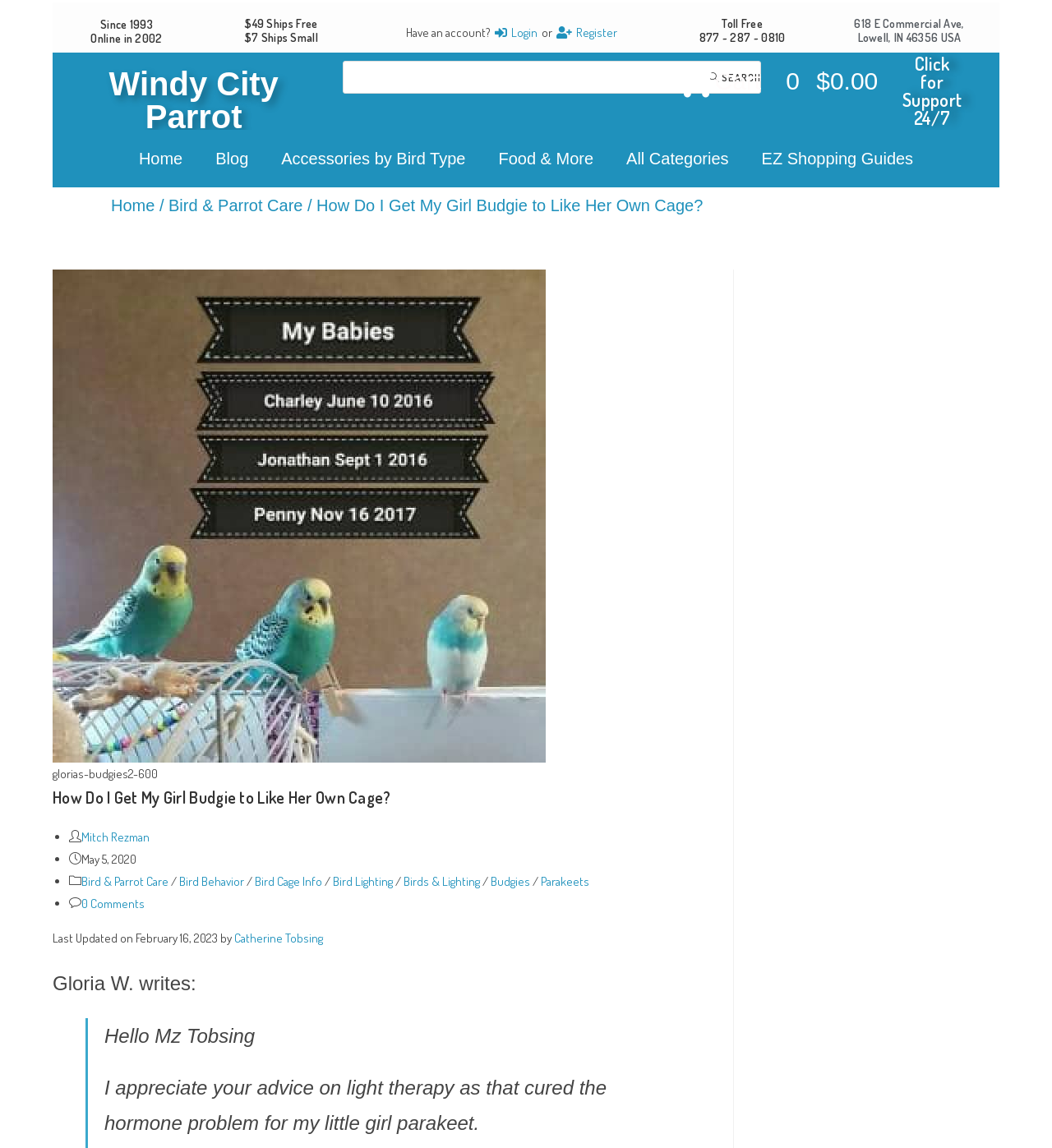Please identify the coordinates of the bounding box for the clickable region that will accomplish this instruction: "Read 'Introduction'".

None